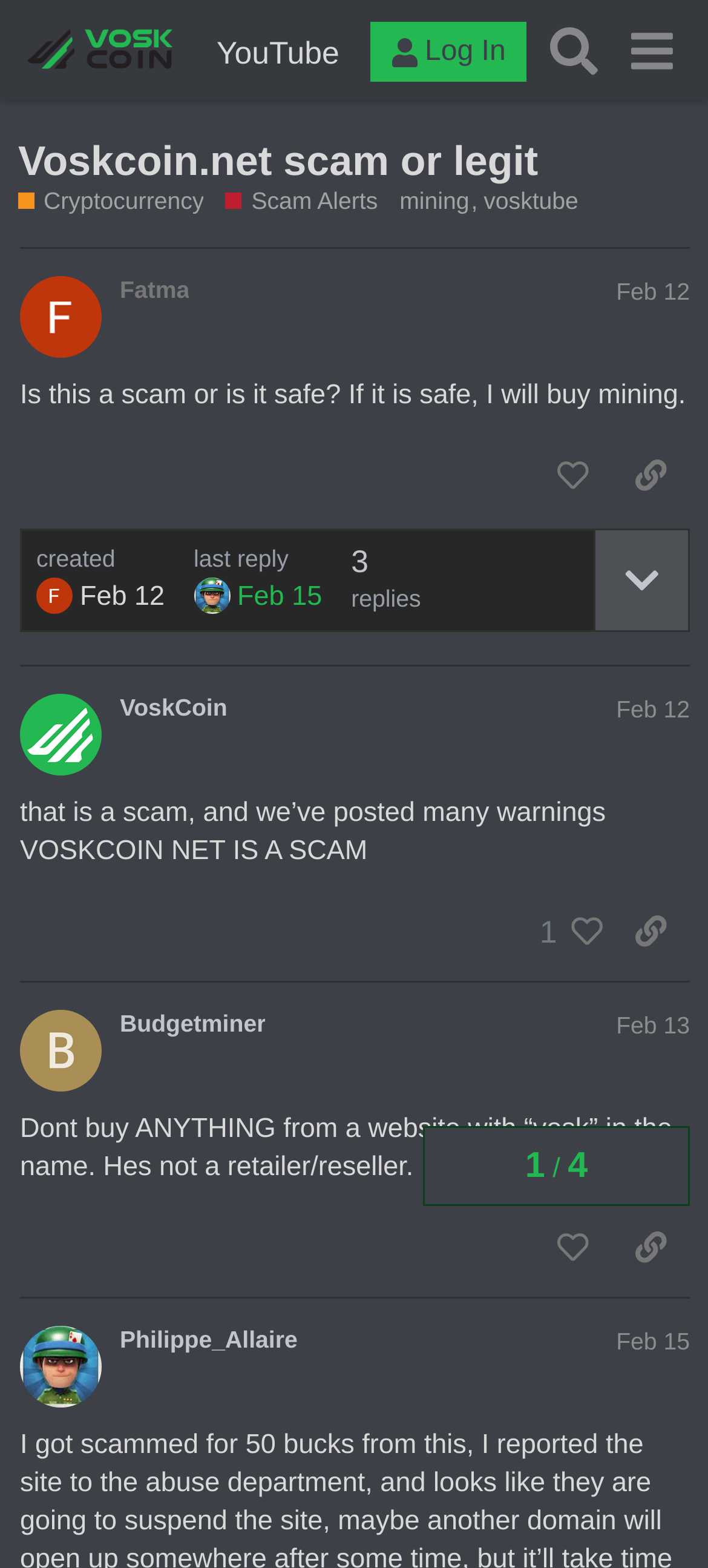Please determine the bounding box coordinates of the area that needs to be clicked to complete this task: 'Search for a topic'. The coordinates must be four float numbers between 0 and 1, formatted as [left, top, right, bottom].

[0.755, 0.008, 0.865, 0.056]